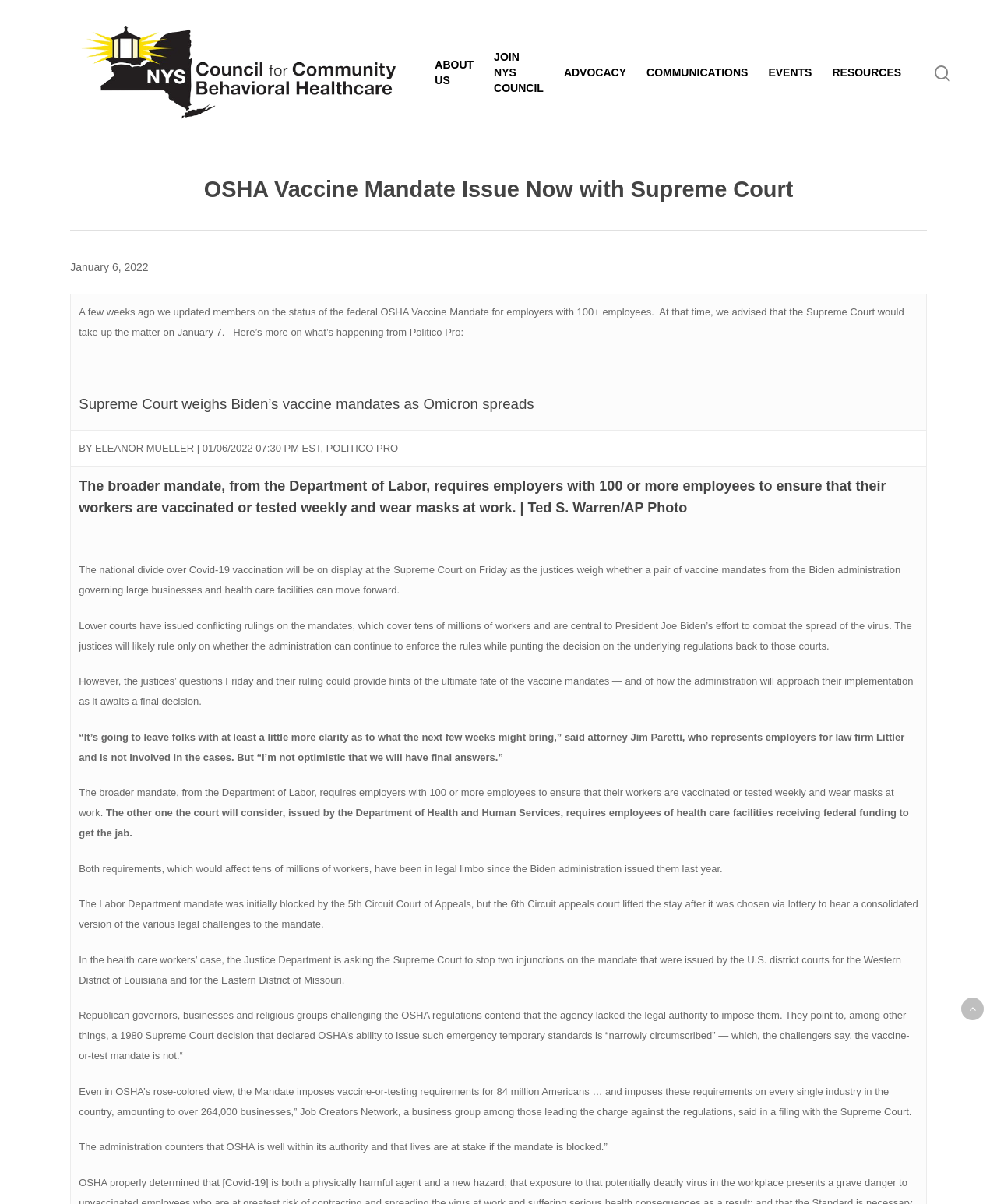Locate the coordinates of the bounding box for the clickable region that fulfills this instruction: "visit NYS Council for Community Behavioral Healthcare homepage".

[0.07, 0.018, 0.409, 0.102]